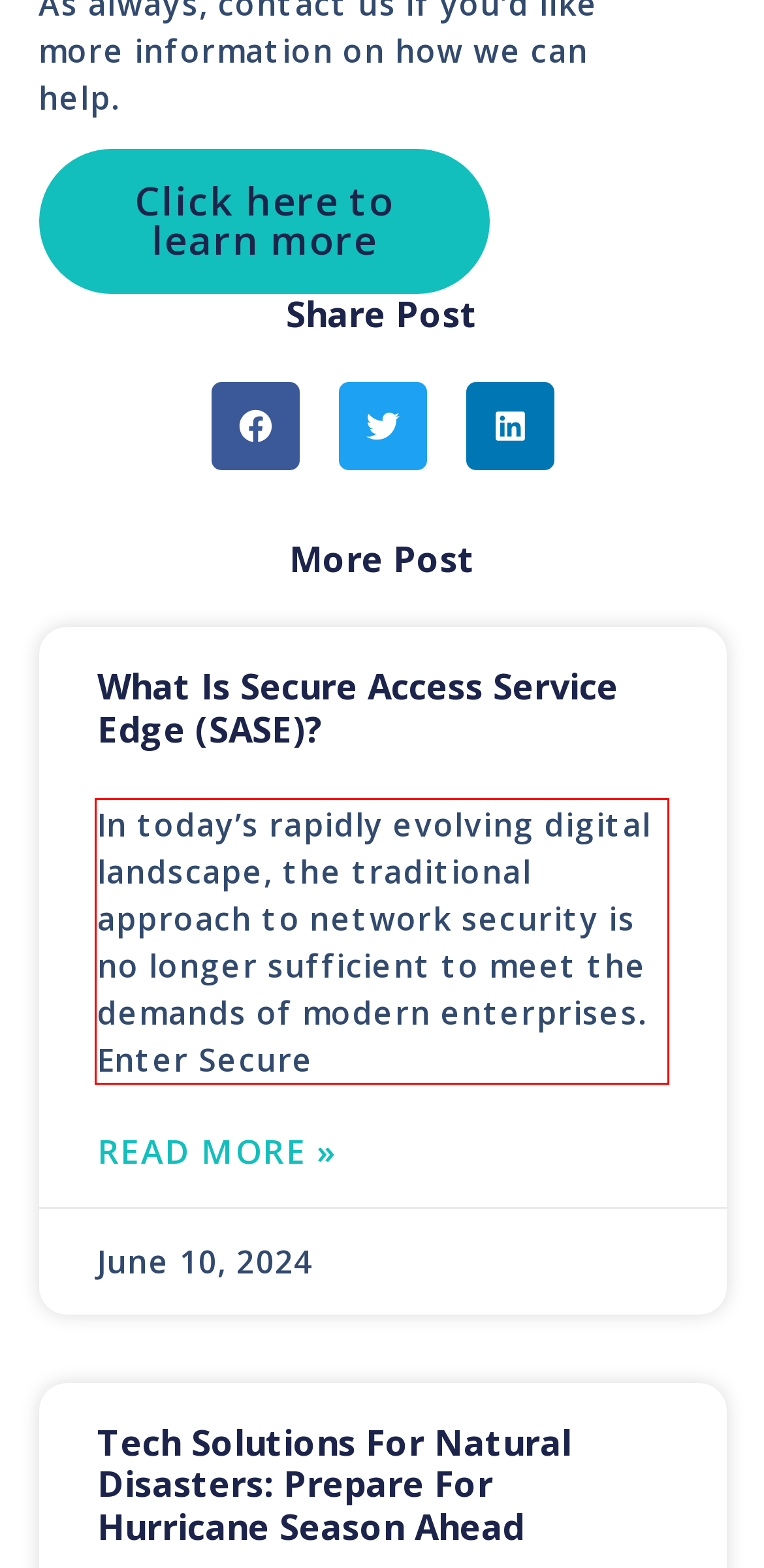You are given a webpage screenshot with a red bounding box around a UI element. Extract and generate the text inside this red bounding box.

In today’s rapidly evolving digital landscape, the traditional approach to network security is no longer sufficient to meet the demands of modern enterprises. Enter Secure